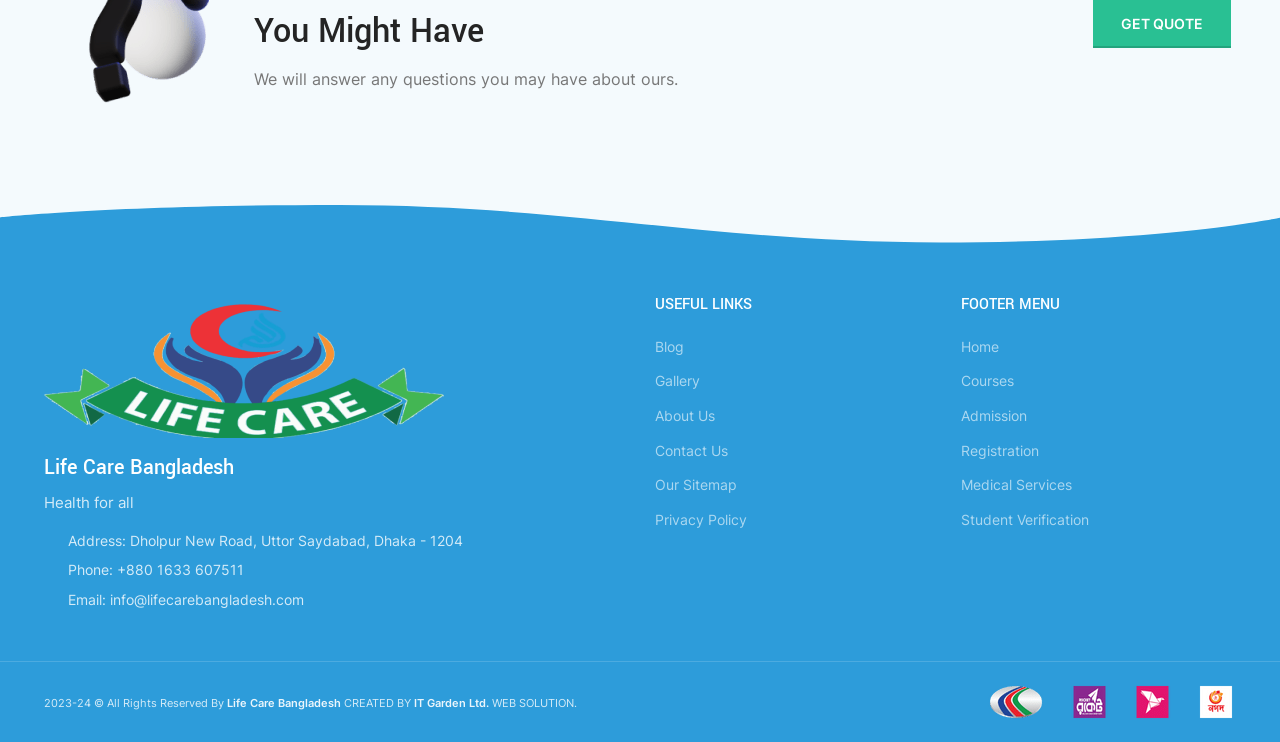Given the webpage screenshot, identify the bounding box of the UI element that matches this description: "mens sheepskin jacket".

None